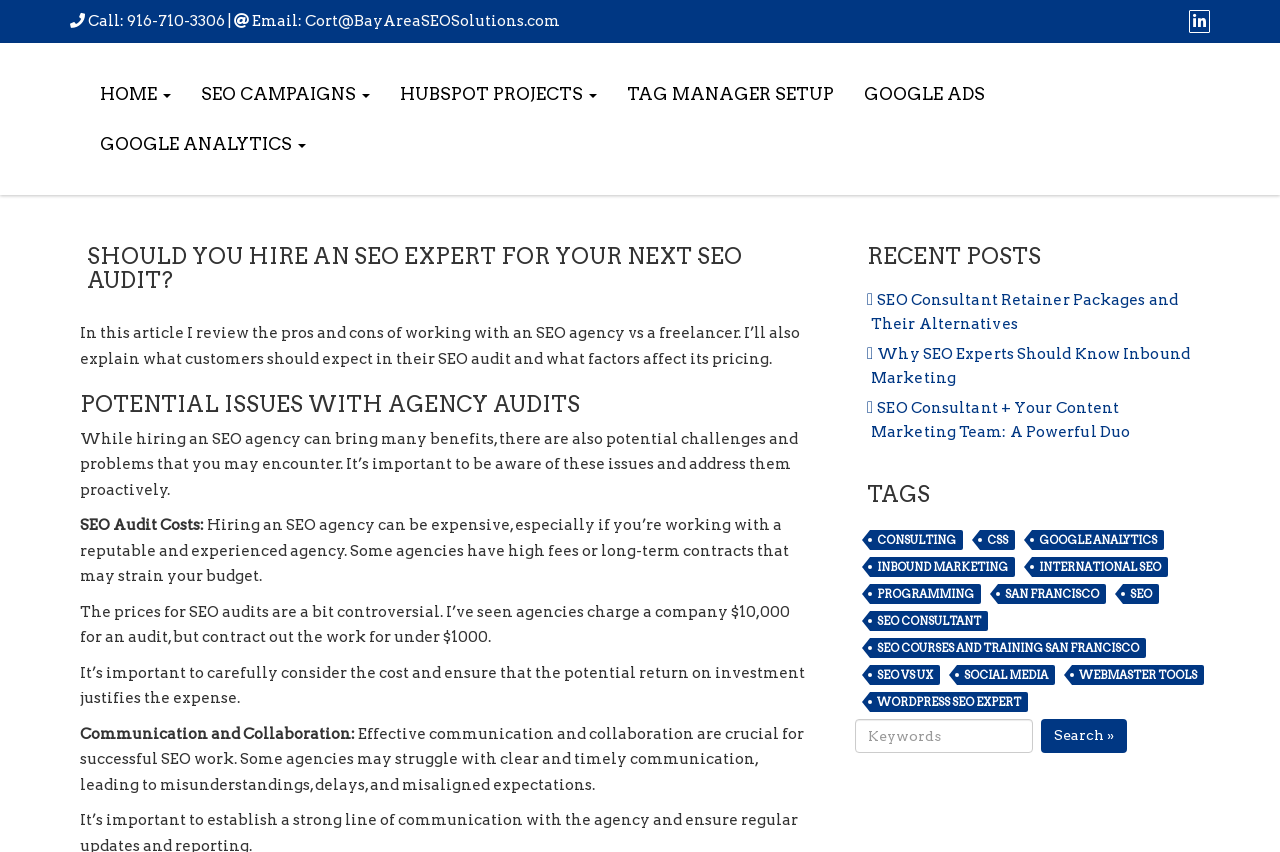Determine the main text heading of the webpage and provide its content.

SHOULD YOU HIRE AN SEO EXPERT FOR YOUR NEXT SEO AUDIT?